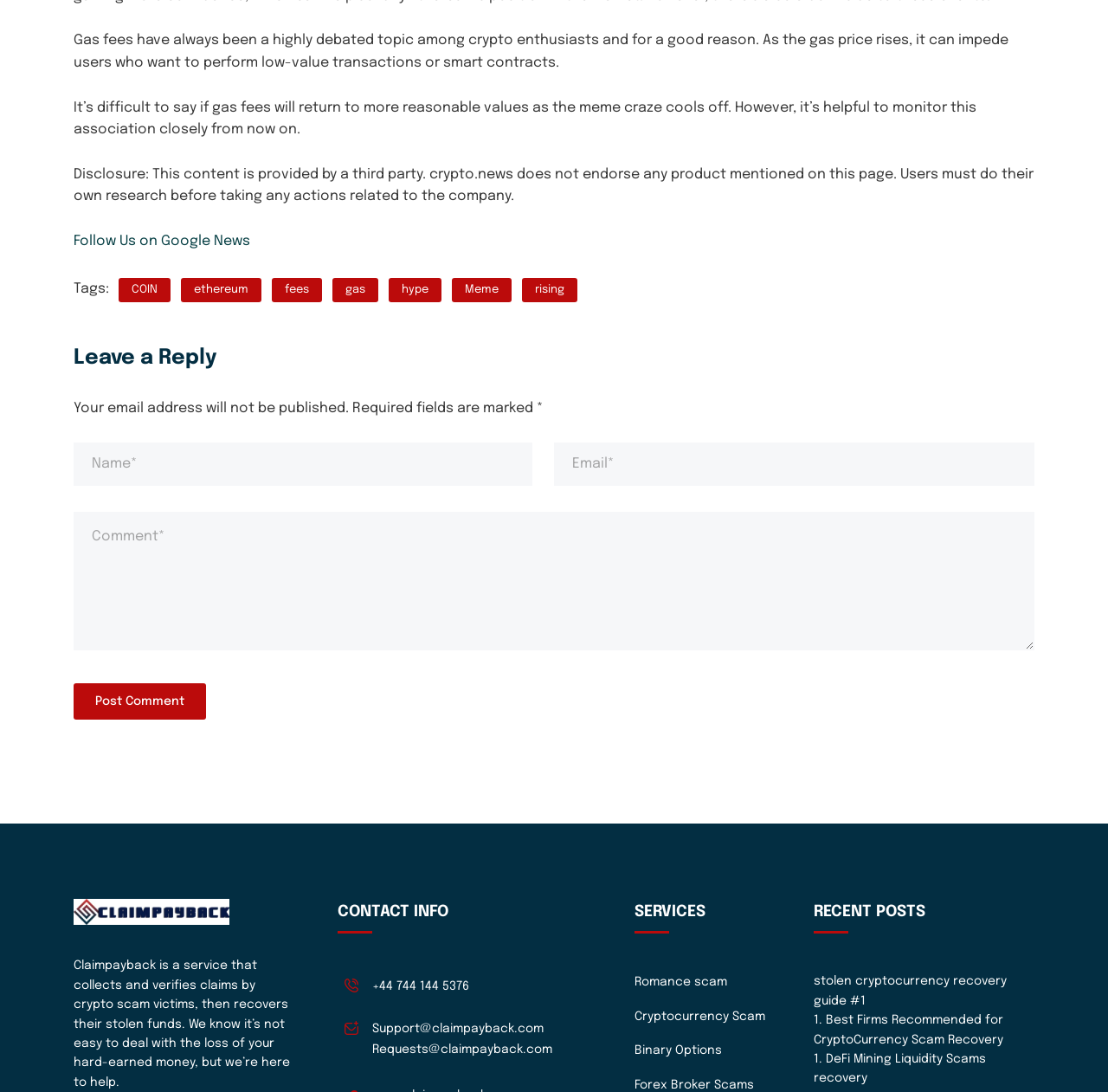Please study the image and answer the question comprehensively:
What is the topic of the article?

The topic of the article can be determined by reading the first few sentences of the article, which discuss the high gas fees in the crypto market and their impact on users. The article seems to be discussing the issue of gas fees and their potential impact on the crypto market.